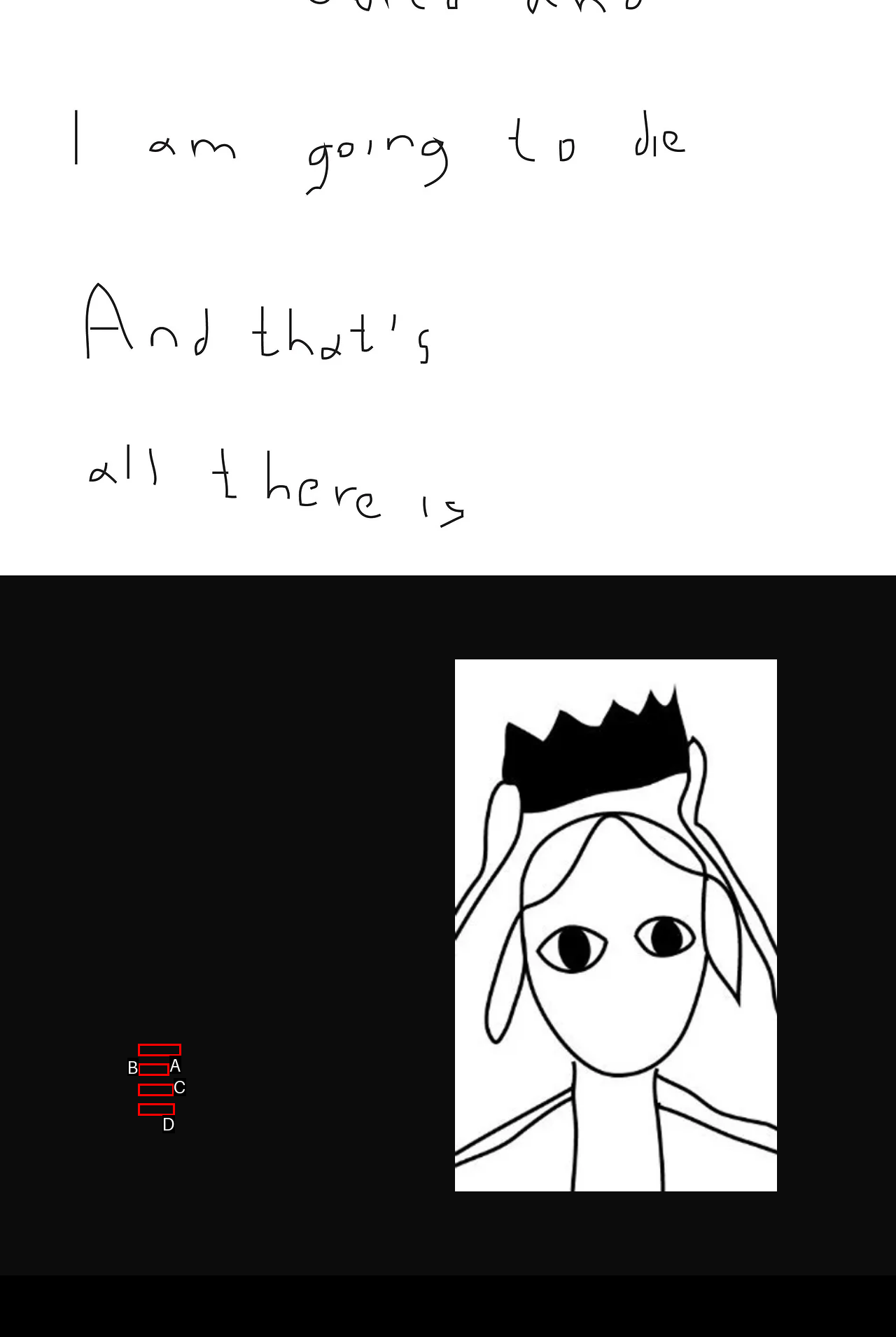Find the HTML element that corresponds to the description: Linktree. Indicate your selection by the letter of the appropriate option.

D